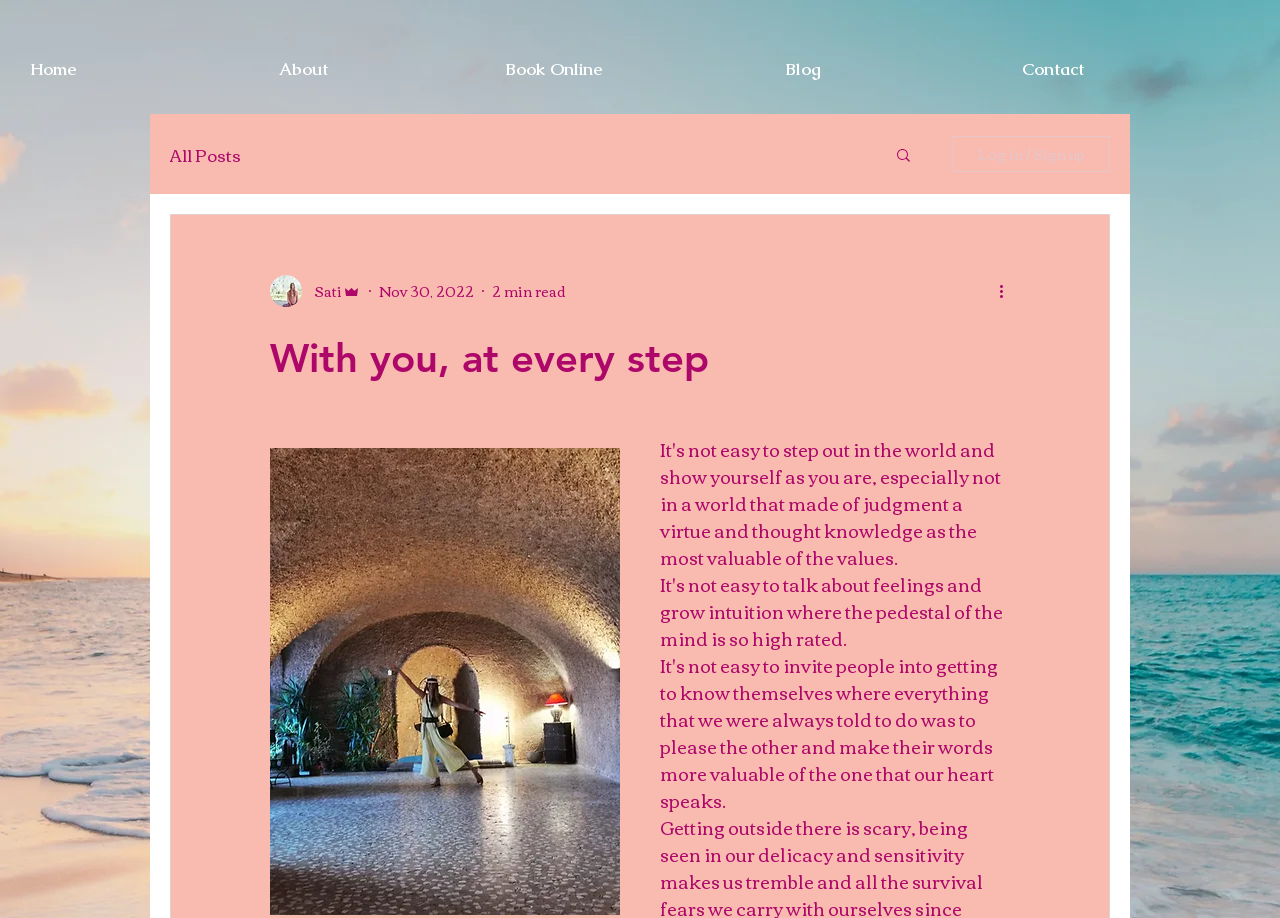Provide the bounding box coordinates of the section that needs to be clicked to accomplish the following instruction: "Click on the About link."

[0.139, 0.044, 0.334, 0.088]